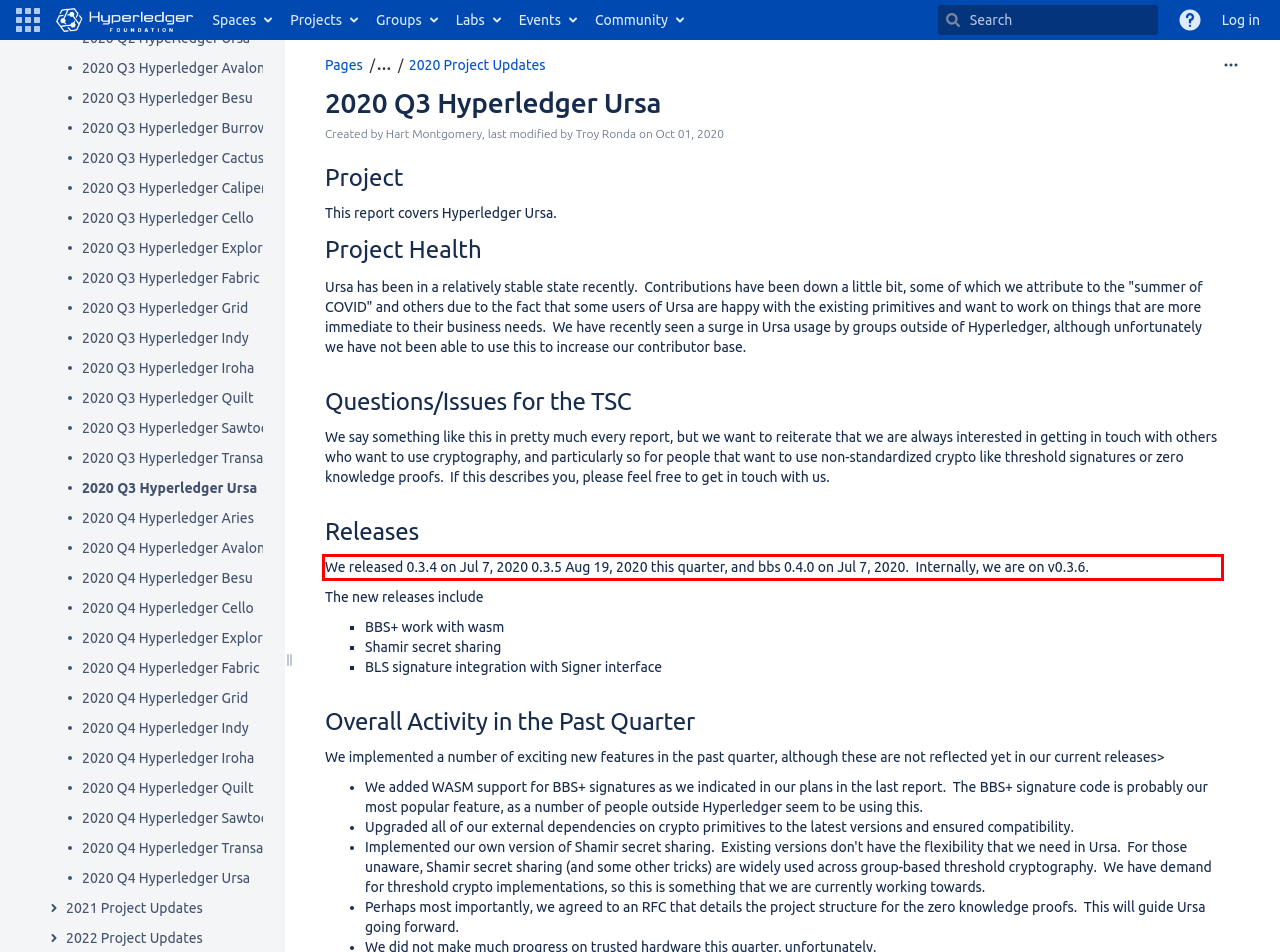Please look at the webpage screenshot and extract the text enclosed by the red bounding box.

We released 0.3.4 on Jul 7, 2020 0.3.5 Aug 19, 2020 this quarter, and bbs 0.4.0 on Jul 7, 2020. Internally, we are on v0.3.6.